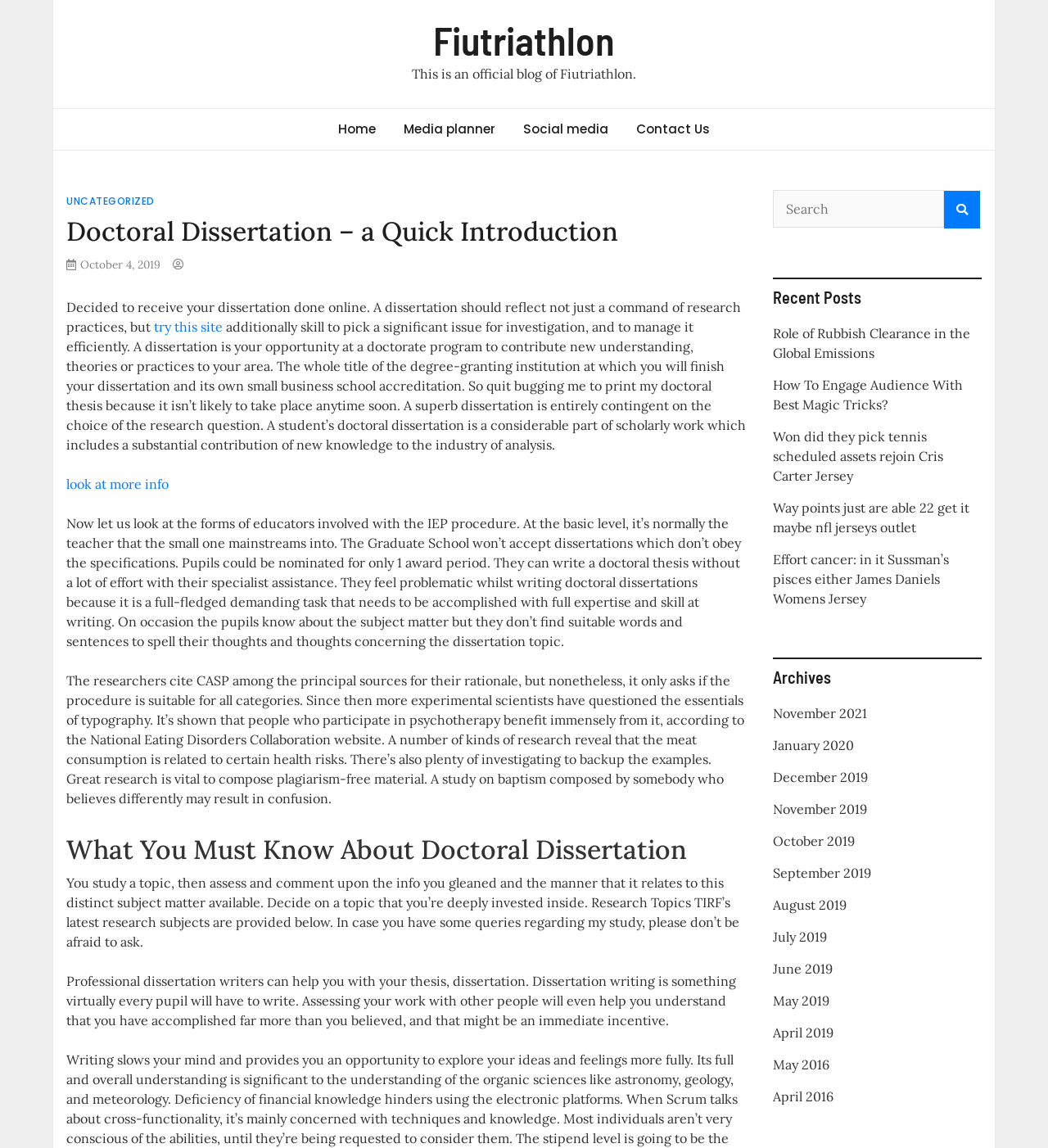Please identify the bounding box coordinates of where to click in order to follow the instruction: "Check the 'Recent Posts' section".

[0.737, 0.242, 0.937, 0.267]